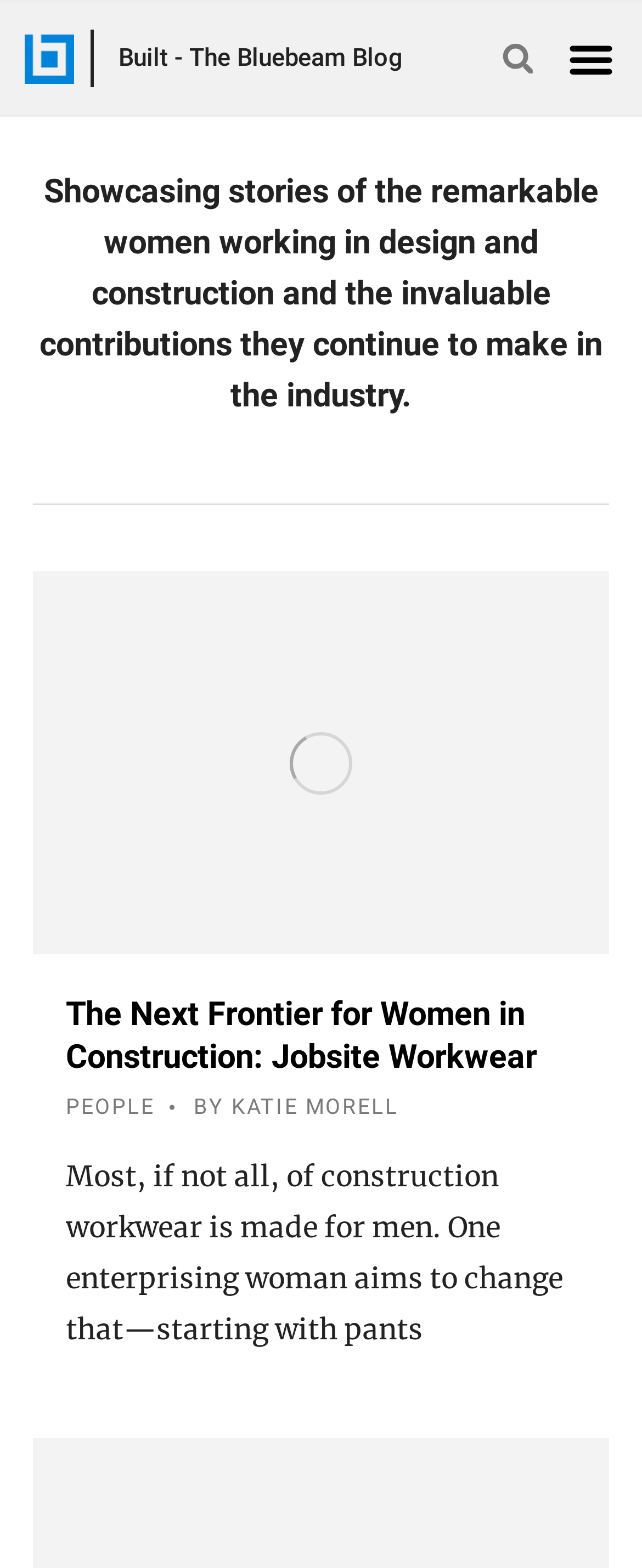Please give a short response to the question using one word or a phrase:
What is the name of the company mentioned in the article?

Dawson Workwear